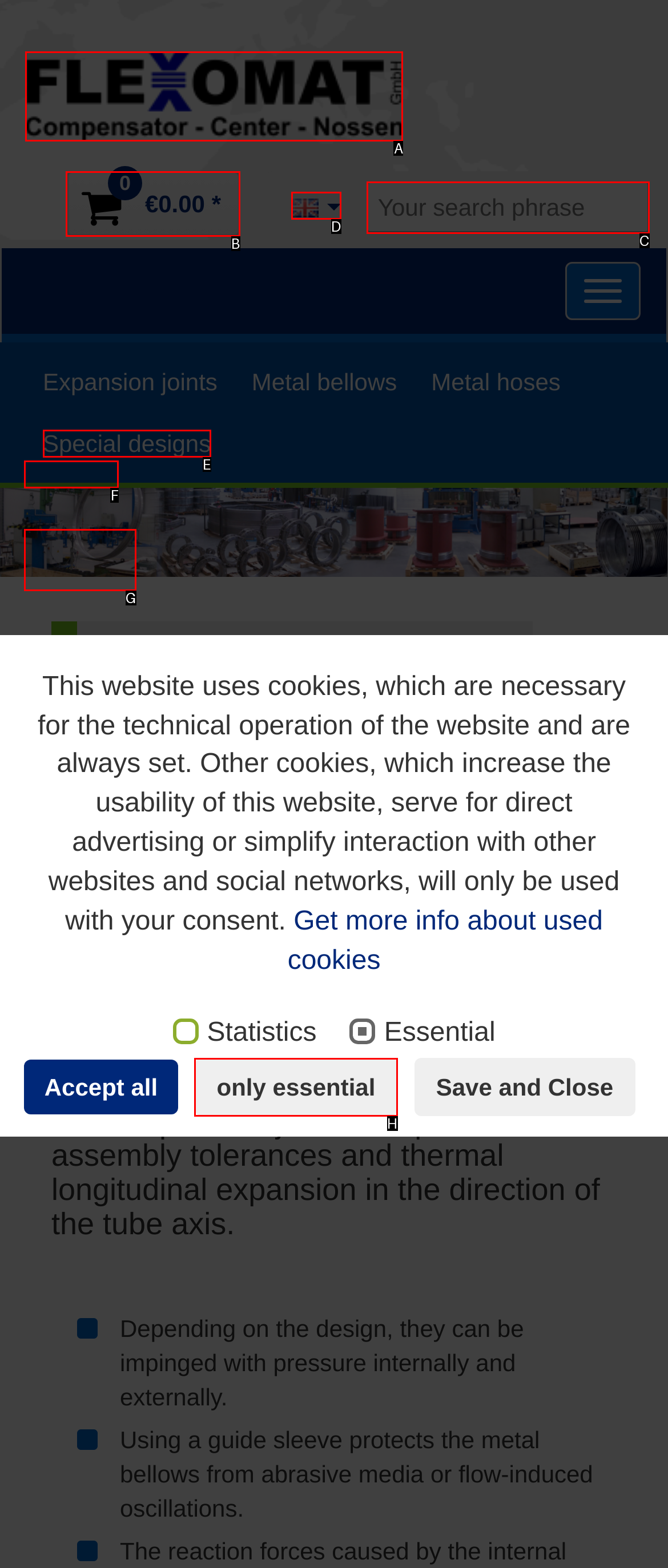From the given choices, which option should you click to complete this task: Click the Flexomat GmbH logo? Answer with the letter of the correct option.

A